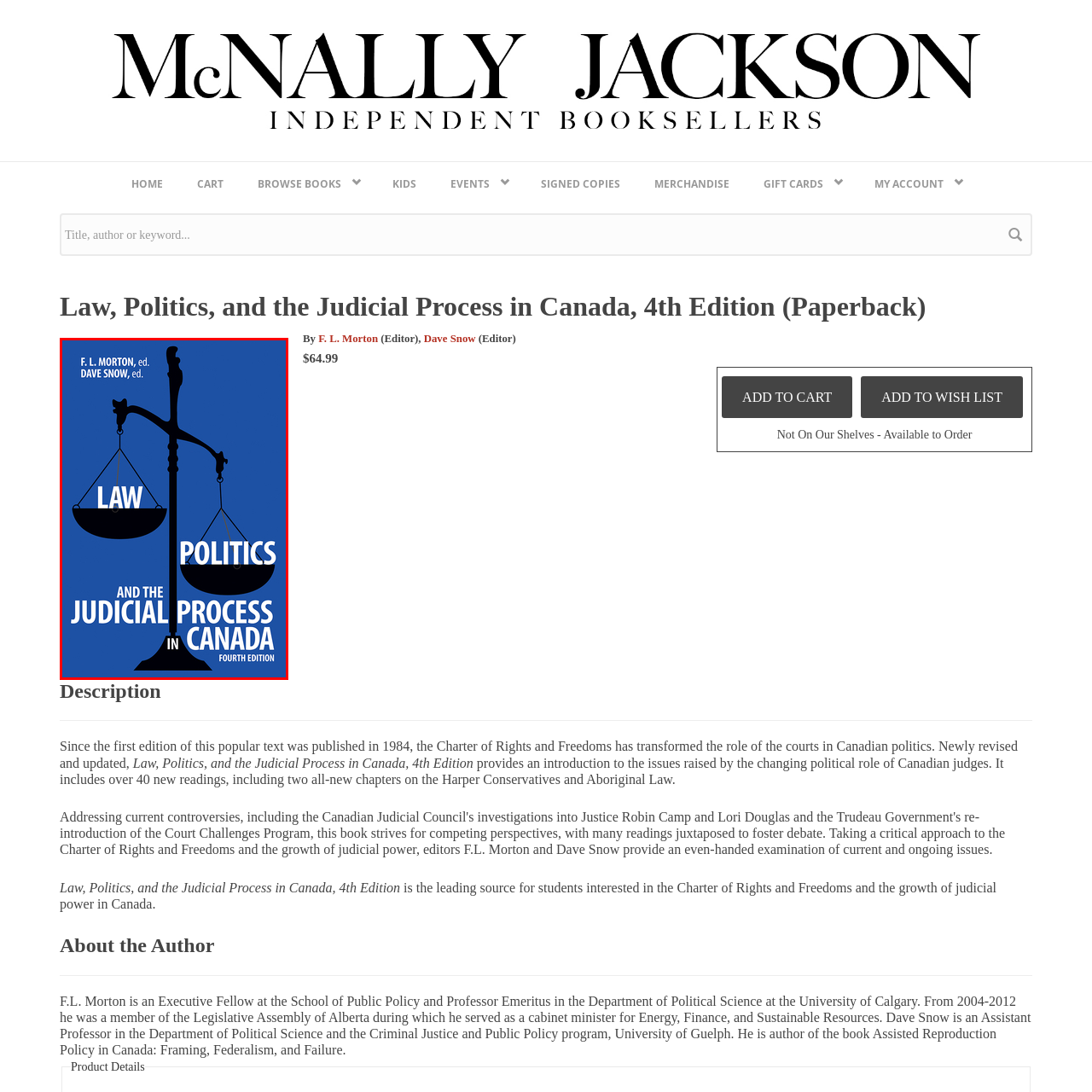What is the symbol depicted in black on the book cover?
Direct your attention to the area of the image outlined in red and provide a detailed response based on the visual information available.

The symbol depicted in black on the book cover is a scale of justice because the caption states that it 'symbolizing the balance between law and politics'.